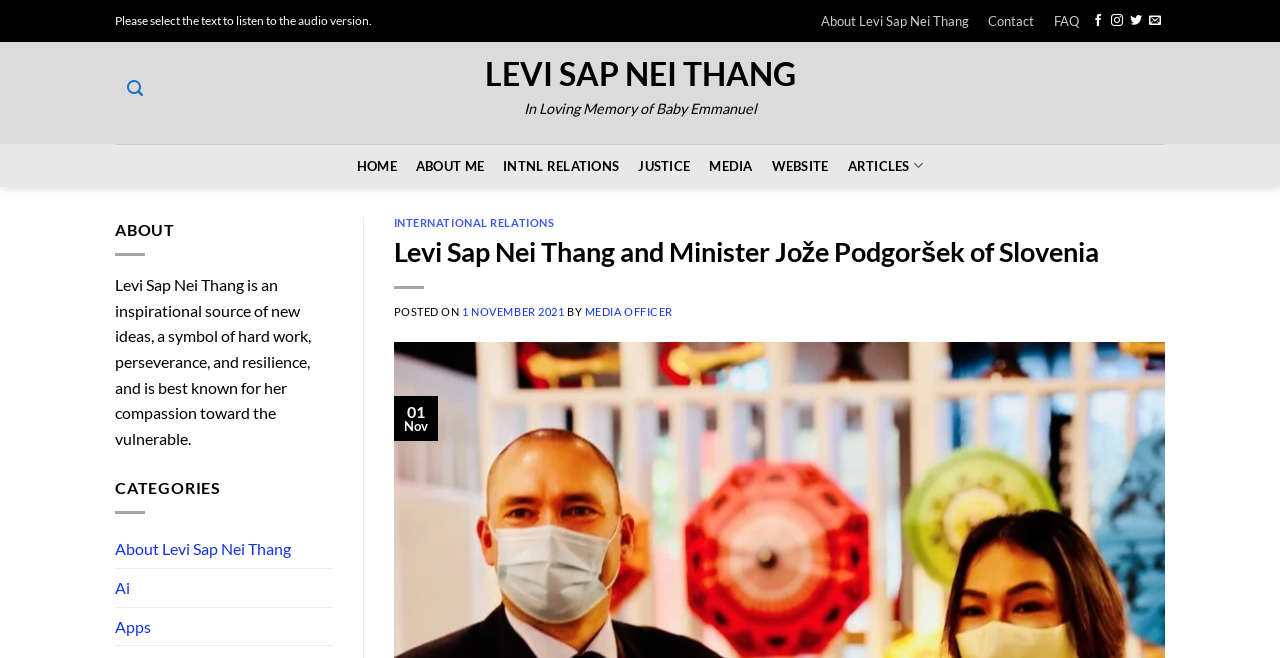Refer to the screenshot and answer the following question in detail:
How many social media platforms are linked on the webpage?

The webpage has links to three social media platforms: Facebook, Instagram, and Twitter, which are located at the top-right corner of the webpage.